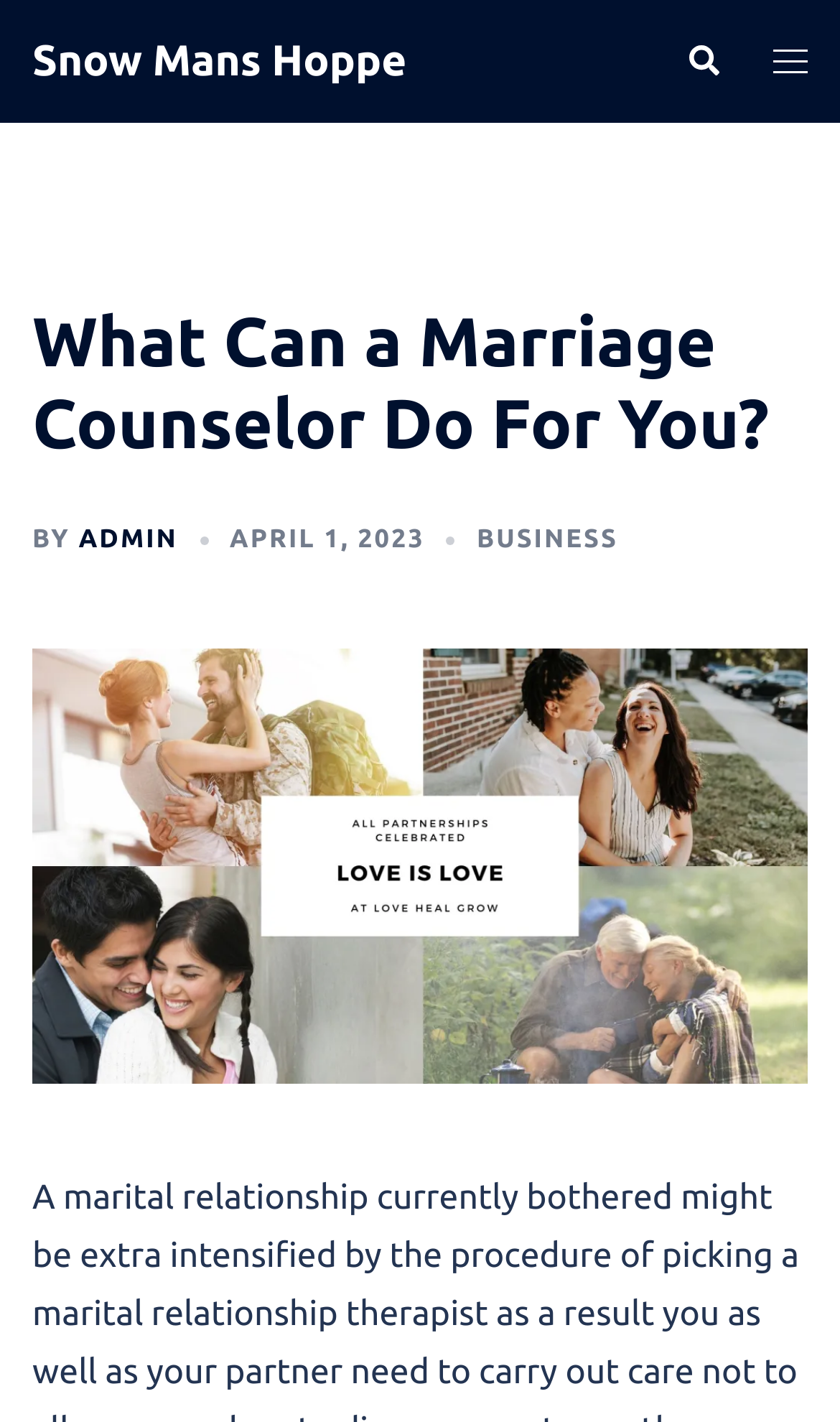Give a succinct answer to this question in a single word or phrase: 
What is the date of the article?

April 1, 2023